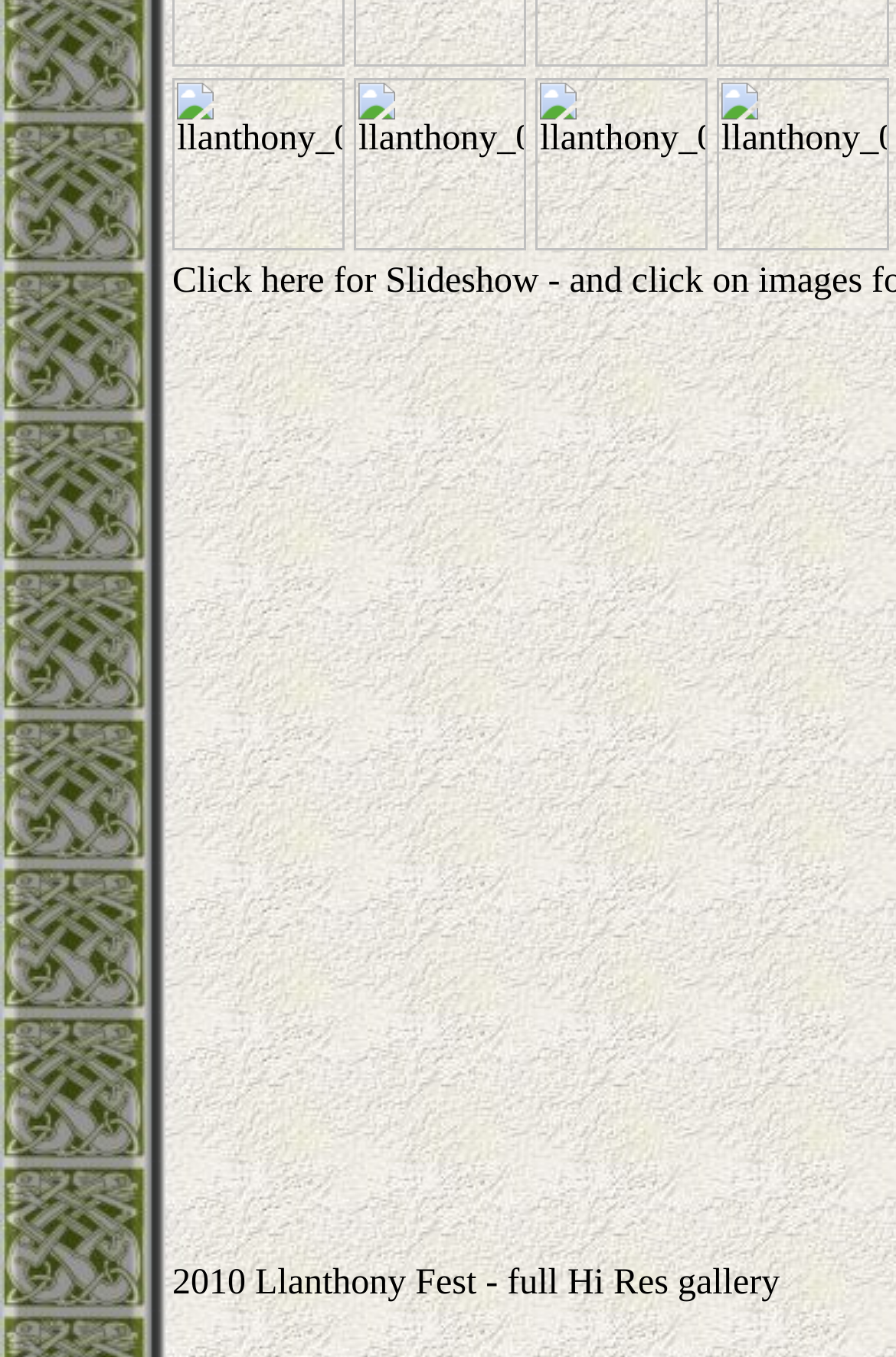Provide your answer in one word or a succinct phrase for the question: 
What is to the right of the bottom link?

Full Hi Res gallery